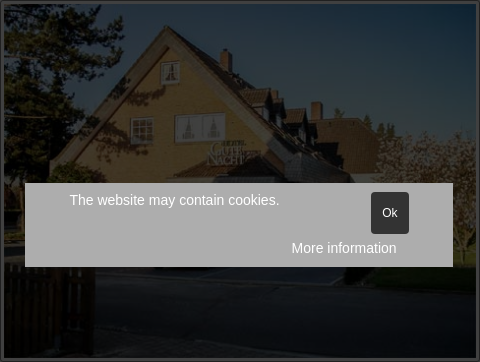Generate a comprehensive description of the image.

The image features the exterior of the Hotel "Gute Nacht," a charming establishment located on the outskirts of Lüneburg, Germany. The hotel is a two-story building with a distinctive triangular roof and large windows that create a welcoming atmosphere. In front of the hotel, lush greenery and a well-kept pathway enhance its inviting appearance. 

Overlaying the image is a notification banner stating, "The website may contain cookies." Below this message are two buttons: "Ok" and "More information," prompting users to acknowledge the cookie policy associated with the website. This image illustrates the hotel’s appeal while addressing important user information regarding cookies, reflecting the blend of hospitality and digital compliance that modern businesses strive for.